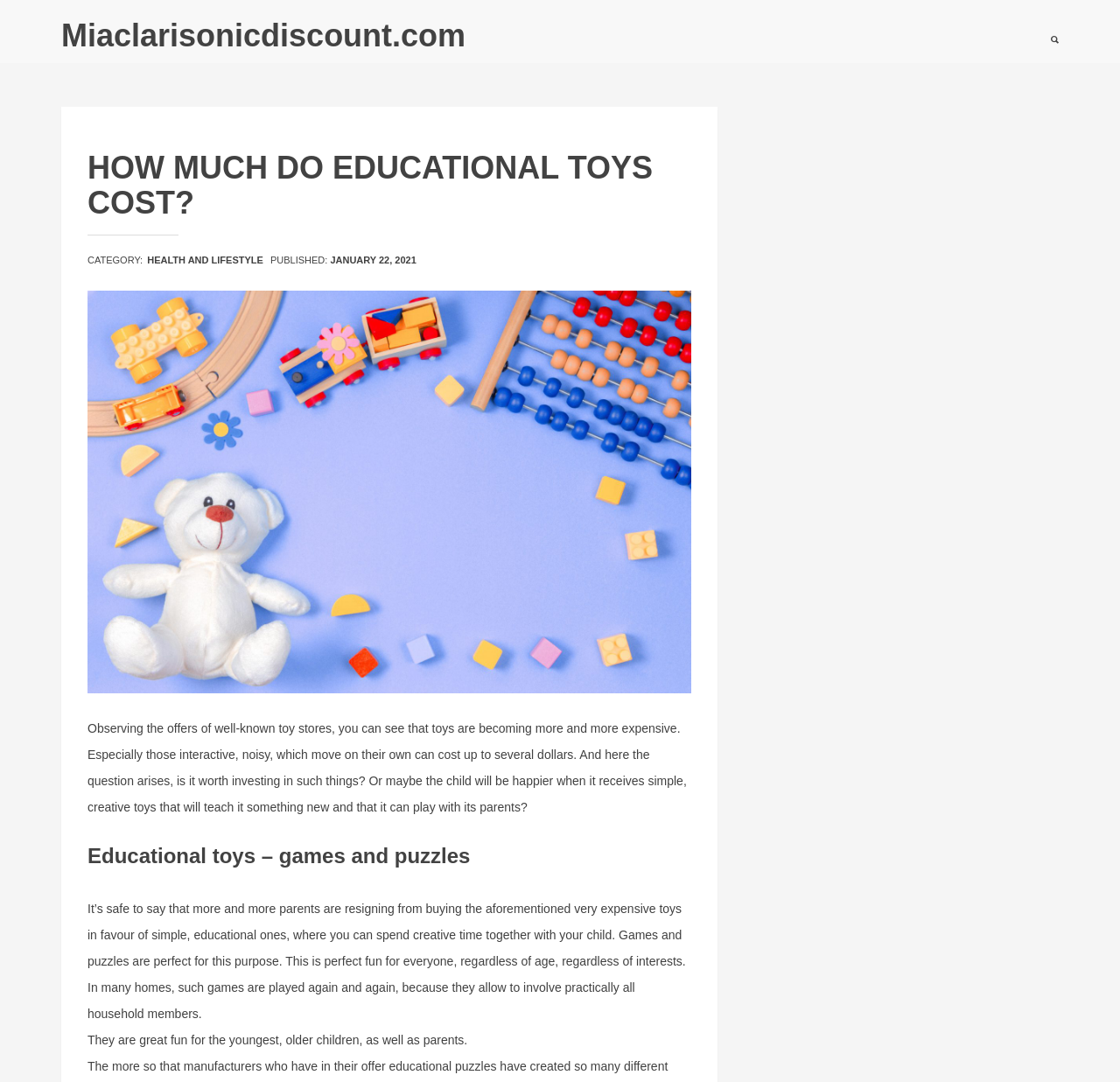Provide a brief response in the form of a single word or phrase:
What type of puzzles are mentioned?

educational puzzles